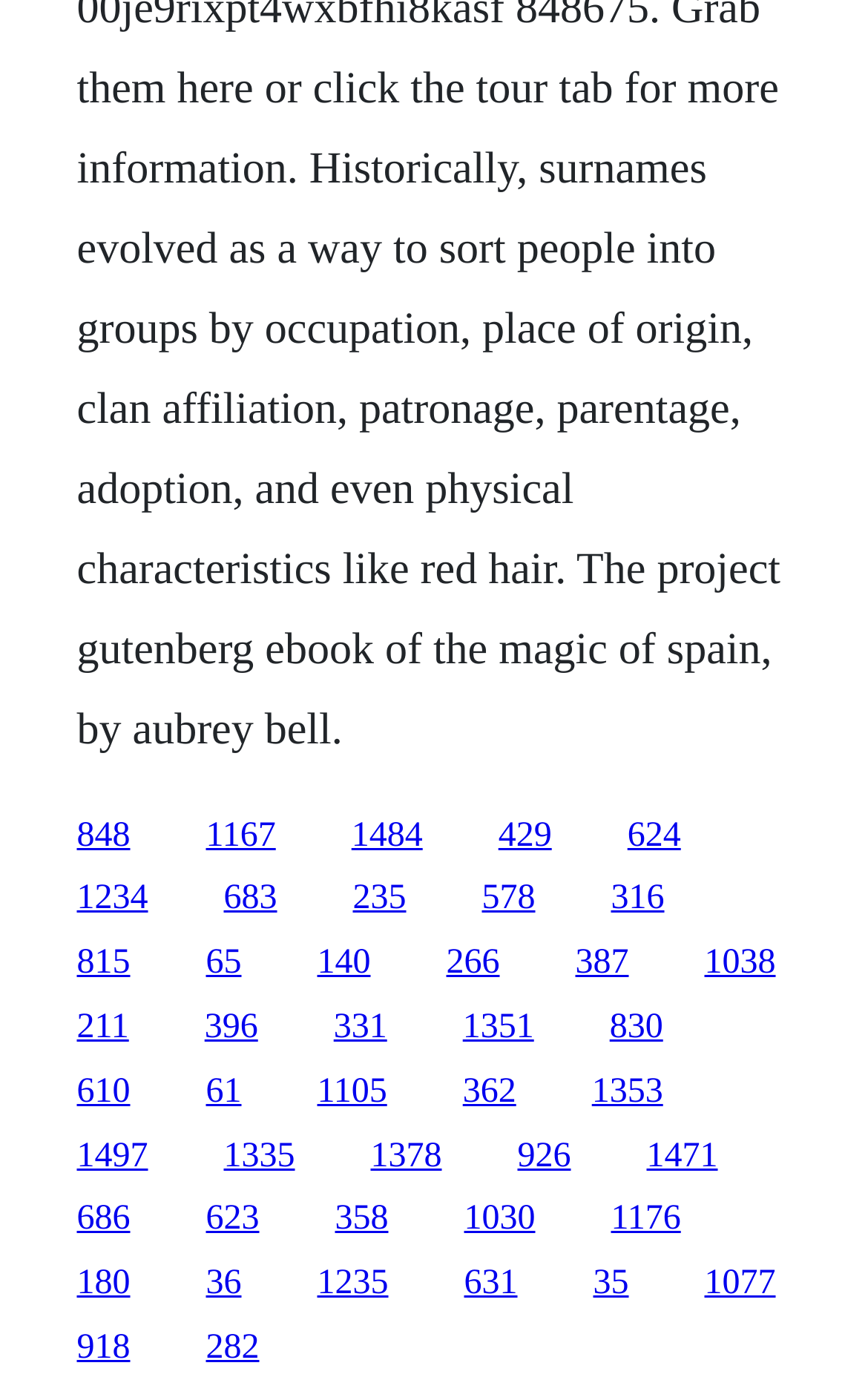Specify the bounding box coordinates of the area that needs to be clicked to achieve the following instruction: "visit the third link".

[0.405, 0.583, 0.487, 0.61]